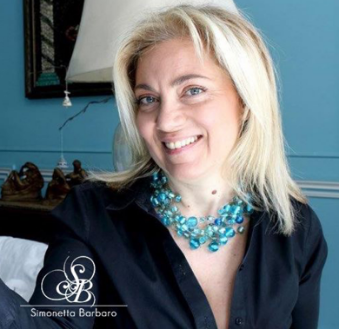Explain the scene depicted in the image, including all details.

The image features Simonetta Barbaro, a professional relocator, known for offering high-quality and personalized relocation services. She is depicted with a warm smile, wearing a stylish black shirt and an eye-catching turquoise necklace that complements her blonde hair. The background features subtle decor elements, hinting at her expertise in aiding individuals and companies relocating to Italy. Simonetta's services are aimed at both business investors and private individuals, emphasizing her dedication to helping others enjoy the positive aspects of Italian life. The image is branded with a logo featuring her initials, symbolizing her professional identity and commitment to excellence in her field.